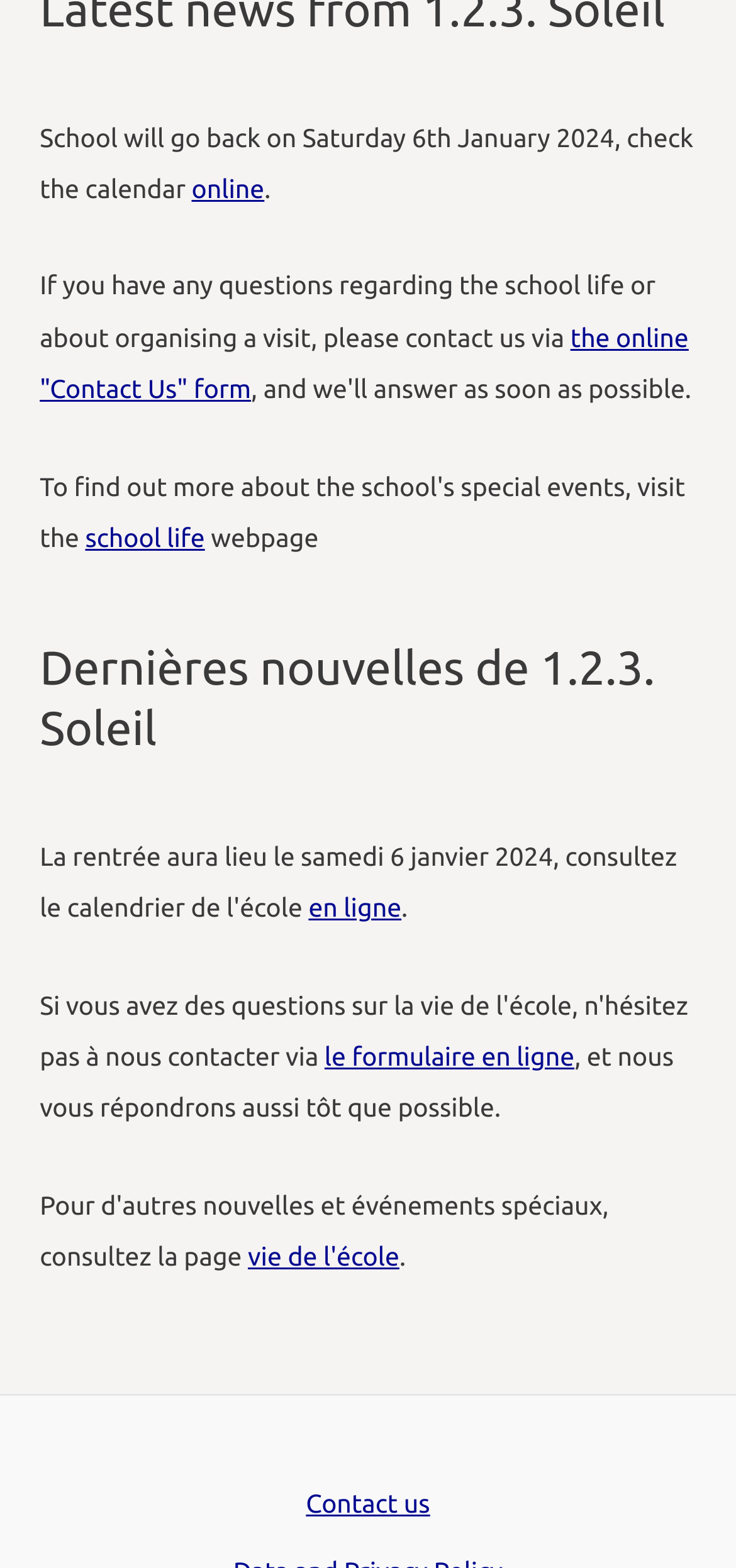Use the information in the screenshot to answer the question comprehensively: What is the date school will go back?

The answer can be found in the first static text element, which states 'School will go back on Saturday 6th January 2024, check the calendar'.